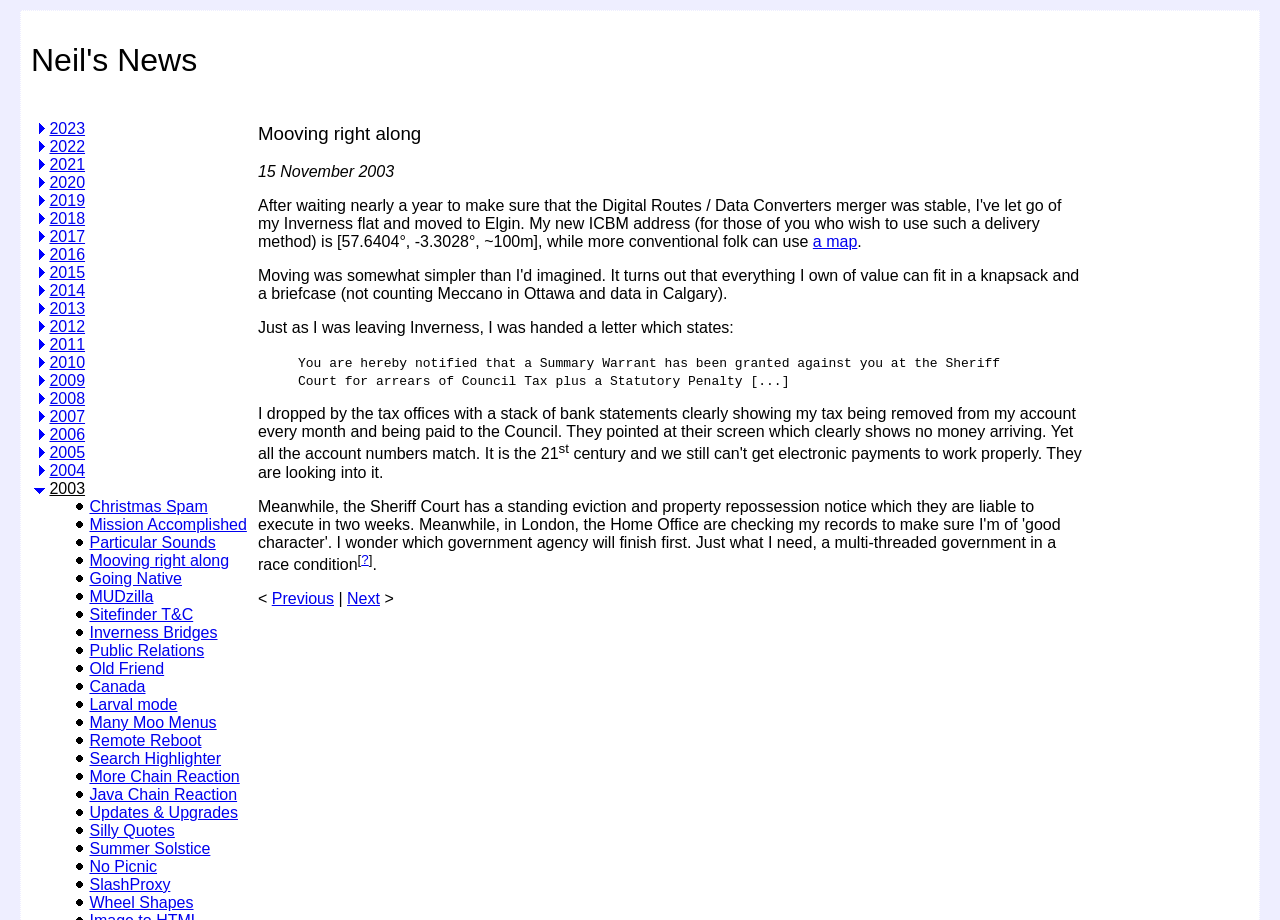Extract the bounding box coordinates of the UI element described: "Canada". Provide the coordinates in the format [left, top, right, bottom] with values ranging from 0 to 1.

[0.07, 0.737, 0.114, 0.755]